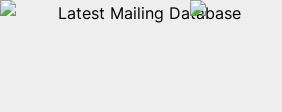What is the purpose of the surrounding text?
Provide a thorough and detailed answer to the question.

The surrounding text provides context about the database's relevance and its use for marketing or communication efforts, which helps users understand the significance of the 'Latest Mailing Database' link.